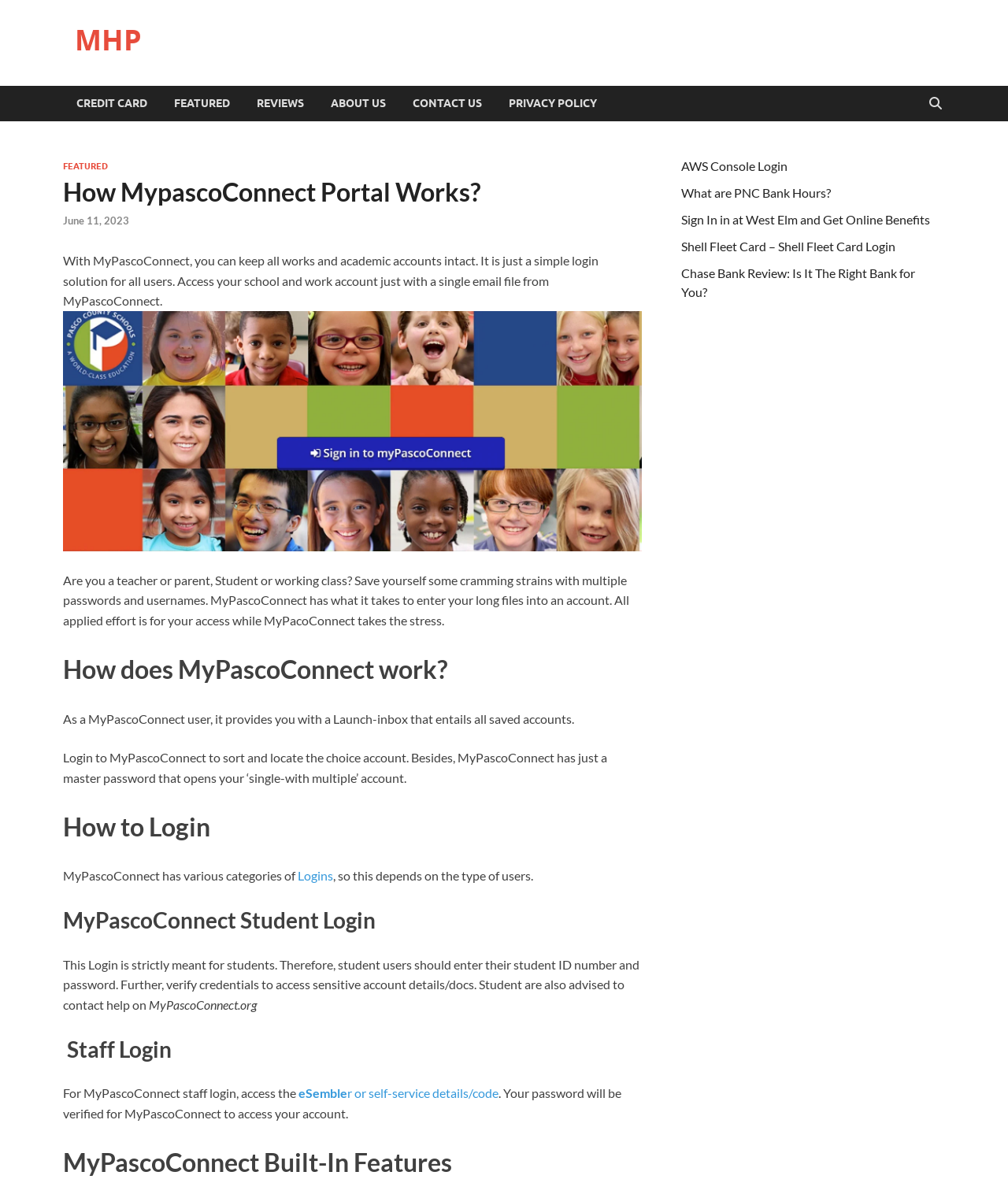Please indicate the bounding box coordinates of the element's region to be clicked to achieve the instruction: "Check out FEATURED section". Provide the coordinates as four float numbers between 0 and 1, i.e., [left, top, right, bottom].

[0.159, 0.072, 0.241, 0.101]